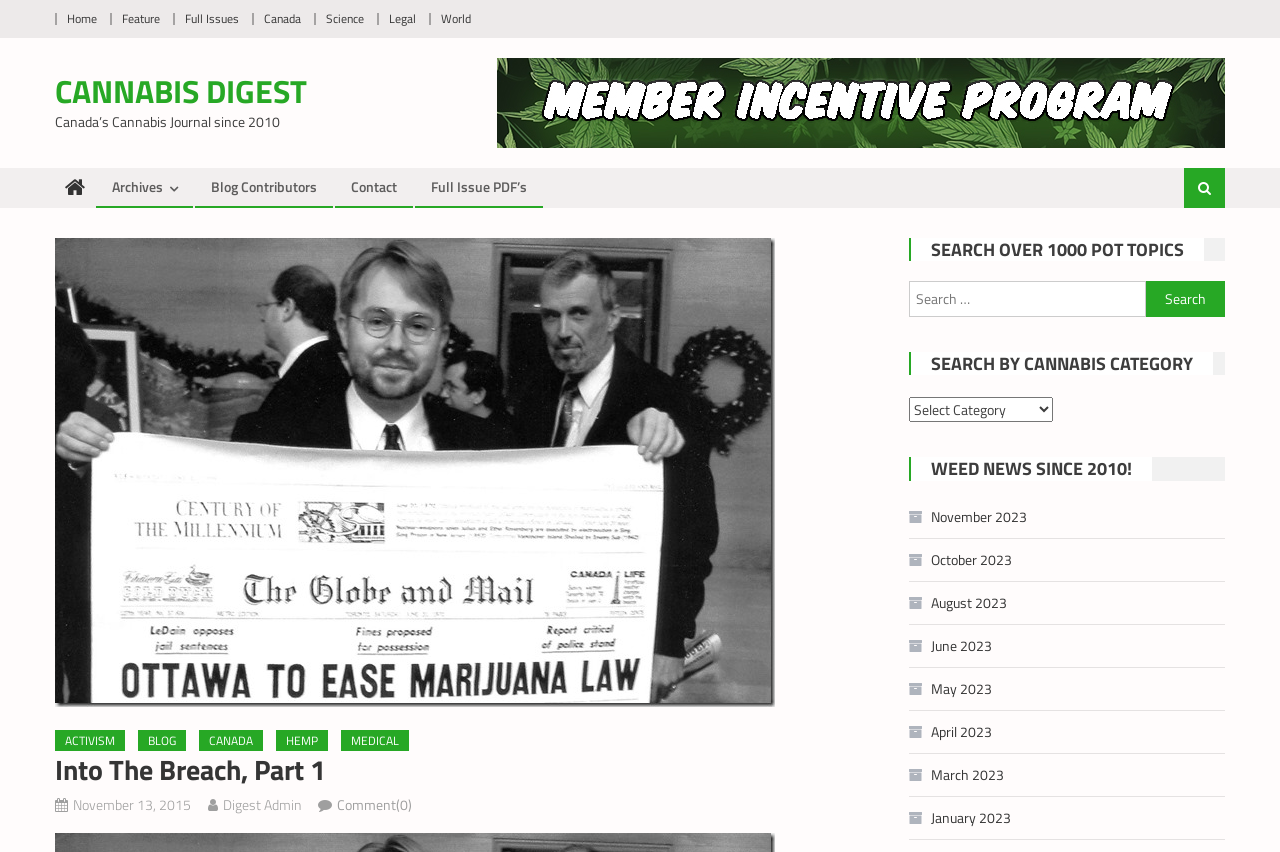Describe all significant elements and features of the webpage.

This webpage is about Cannabis Digest, a Canadian cannabis journal since 2010. At the top, there are several links to different sections of the website, including "Home", "Feature", "Full Issues", and more. Below these links, there is a large banner with an image and a heading that reads "Into The Breach, Part 1 - Cannabis Digest". 

On the left side of the page, there are several links to categories such as "ACTIVISM", "BLOG", "CANADA", and more. Below these links, there is a heading that reads "Into The Breach, Part 1" and some information about the article, including the date "November 13, 2015" and the author "Digest Admin". 

On the right side of the page, there is a search bar with a heading that reads "SEARCH OVER 1000 POT TOPICS". Below the search bar, there are several headings and links to search by cannabis category and to view news articles from different months in 2023.